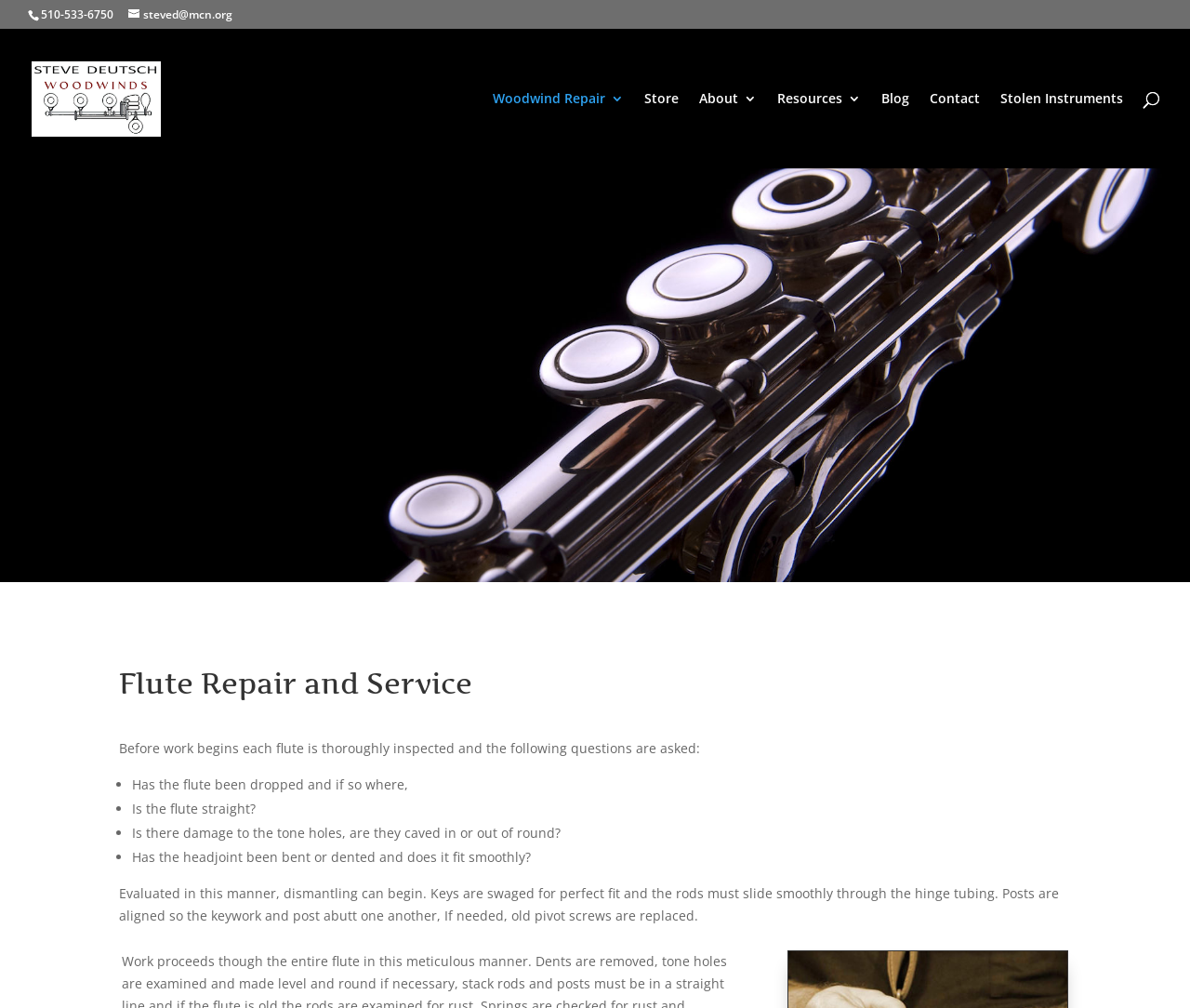Respond concisely with one word or phrase to the following query:
How many navigation links are available in the top menu?

7